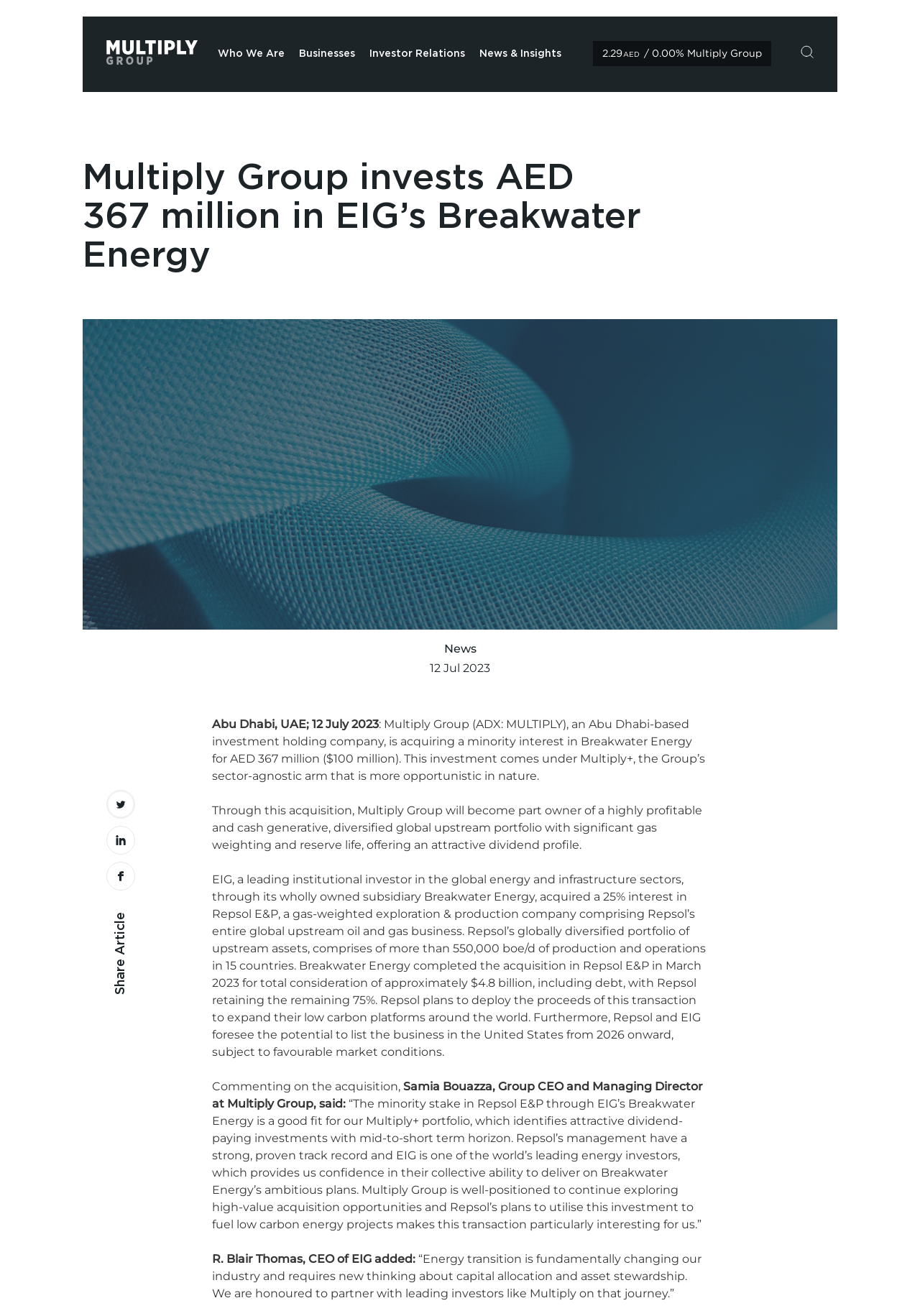Generate a comprehensive caption for the webpage you are viewing.

The webpage is about Multiply Group, an Abu Dhabi-based investment holding company, investing AED 367 million in Breakwater Energy. At the top, there is a logo of Multiply Group, accompanied by a link to the company's homepage. Below the logo, there are four links to different sections of the website: "Who We Are", "Businesses", "Investor Relations", and "News & Insights".

The main content of the webpage is an article about the investment, which is divided into several paragraphs. The article's title, "Multiply Group invests AED 367 million in EIG's Breakwater Energy", is displayed prominently at the top, accompanied by a large image. The article's content is organized into several sections, with headings and subheadings.

On the right side of the article, there is a section with the title "News" and a date "12 Jul 2023". Below this section, there are three social media links with icons. The article's content is followed by a quote from Samia Bouazza, Group CEO and Managing Director at Multiply Group, and another quote from R. Blair Thomas, CEO of EIG.

There are several images on the webpage, including the Multiply Group logo, an image accompanying the article's title, and social media icons. The overall layout is clean and easy to read, with clear headings and concise text.